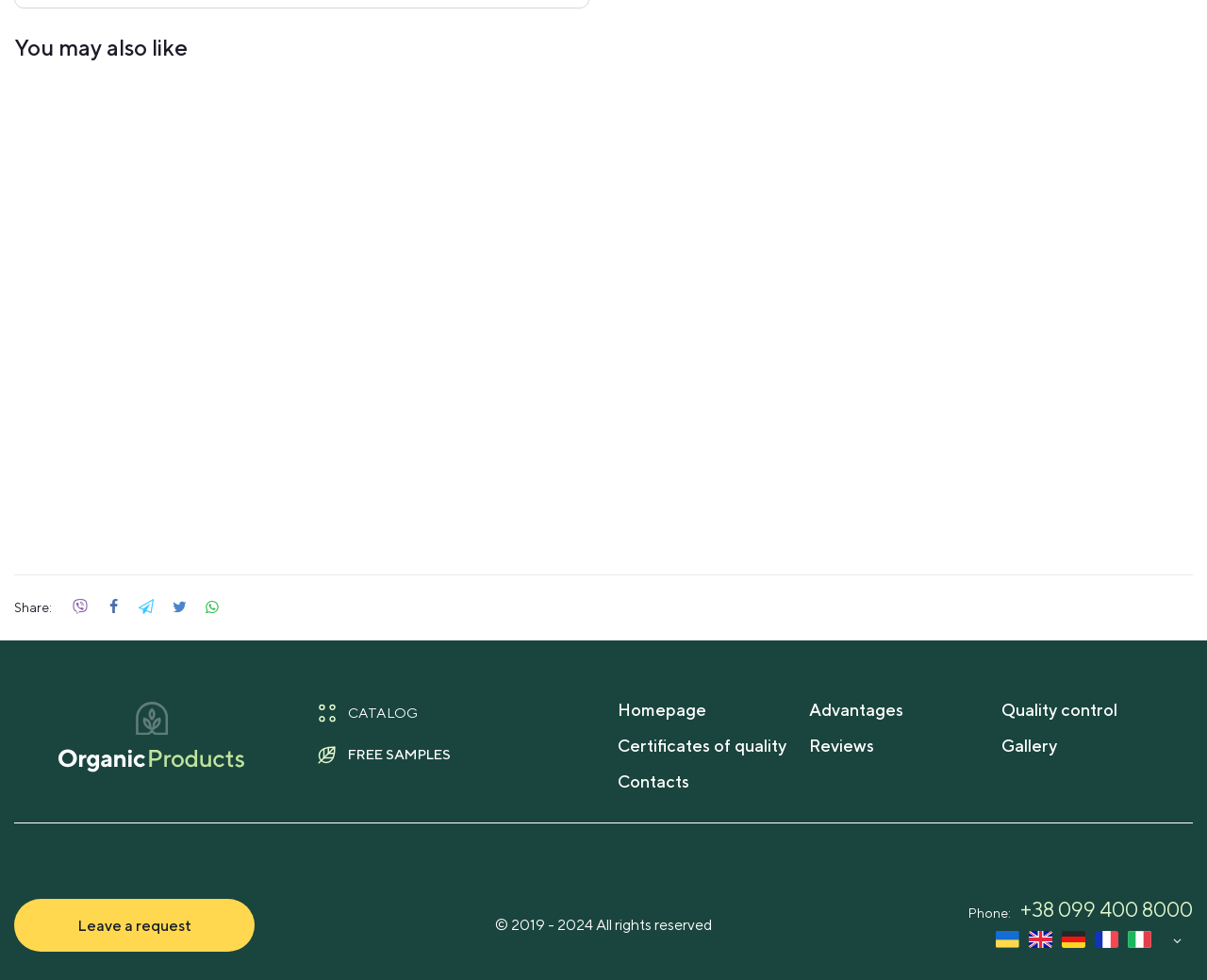Highlight the bounding box coordinates of the region I should click on to meet the following instruction: "Add 'Ivan-tea' to basket".

[0.059, 0.465, 0.152, 0.519]